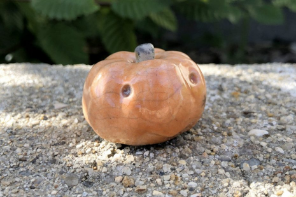Provide a thorough description of the contents of the image.

This image features a charming handmade ceramic pumpkin, reflecting a warm, earthy tone. Its round shape and gentle curves mimic the classic pumpkin silhouette, while small details such as the raised stem at the top and tiny facial features give it a whimsical personality. Positioned on a textured surface, likely outdoors, the pumpkin stands out against a backdrop of soft greenery, enhancing its artistic appeal. This piece is part of a collection celebrating handmade gifts for the Halloween season, showcasing creativity and craftsmanship that brings a festive spirit to any setting.